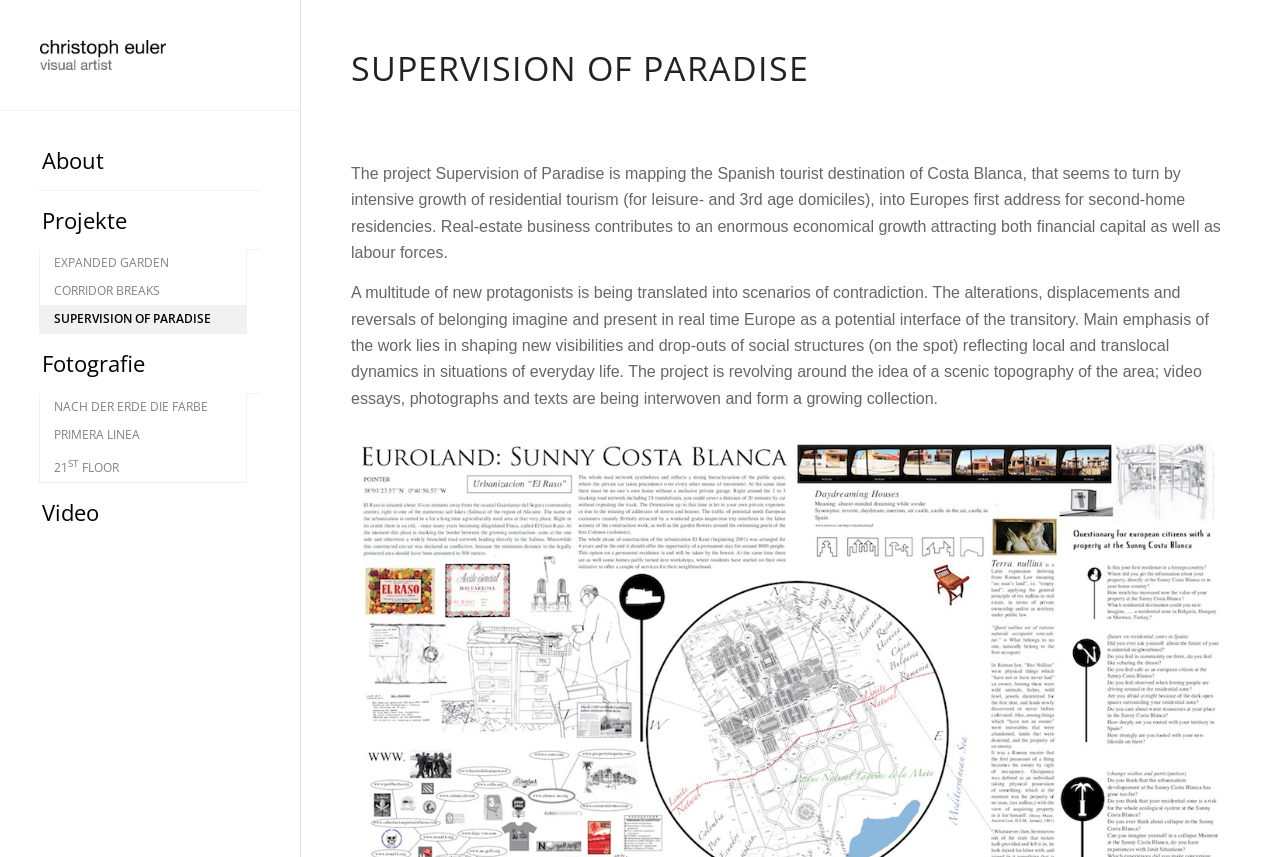Give a one-word or short-phrase answer to the following question: 
What is the topic of the project?

Costa Blanca